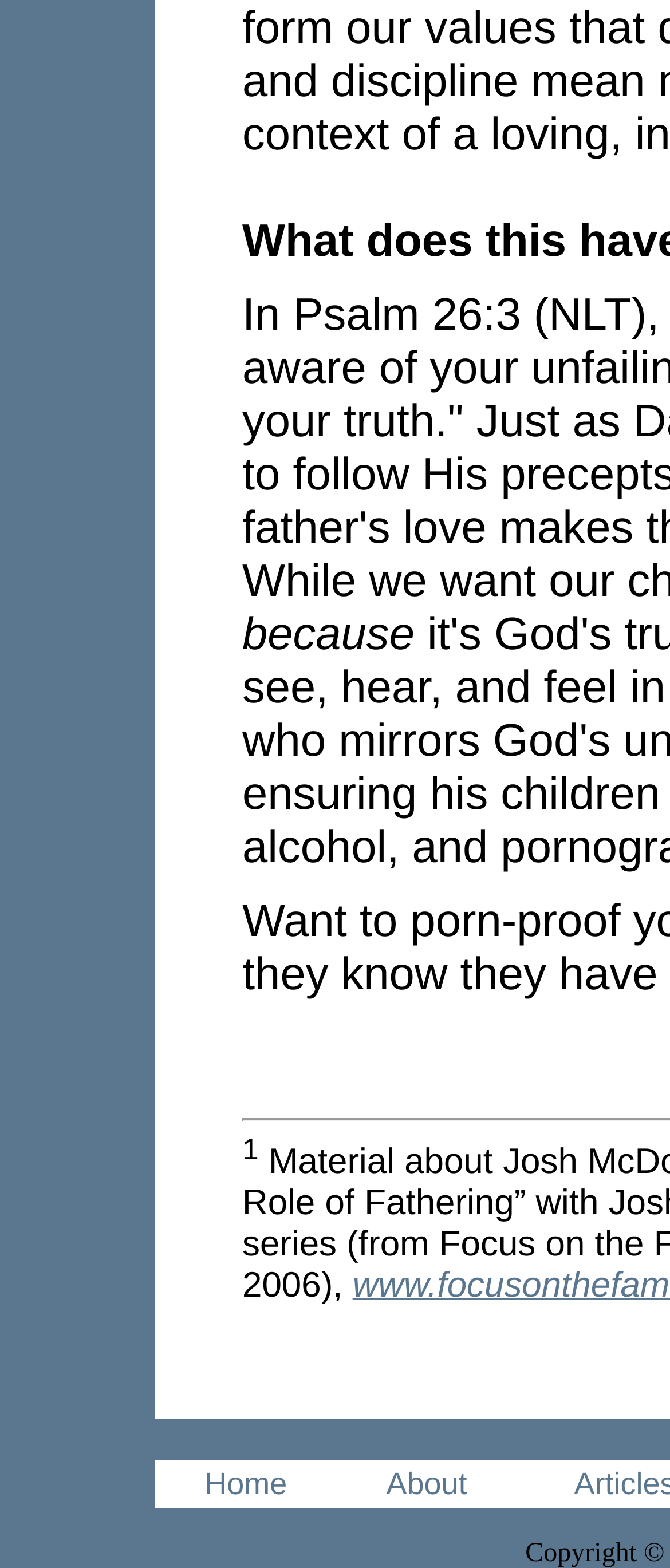Identify the bounding box of the HTML element described as: "About".

[0.576, 0.935, 0.697, 0.957]